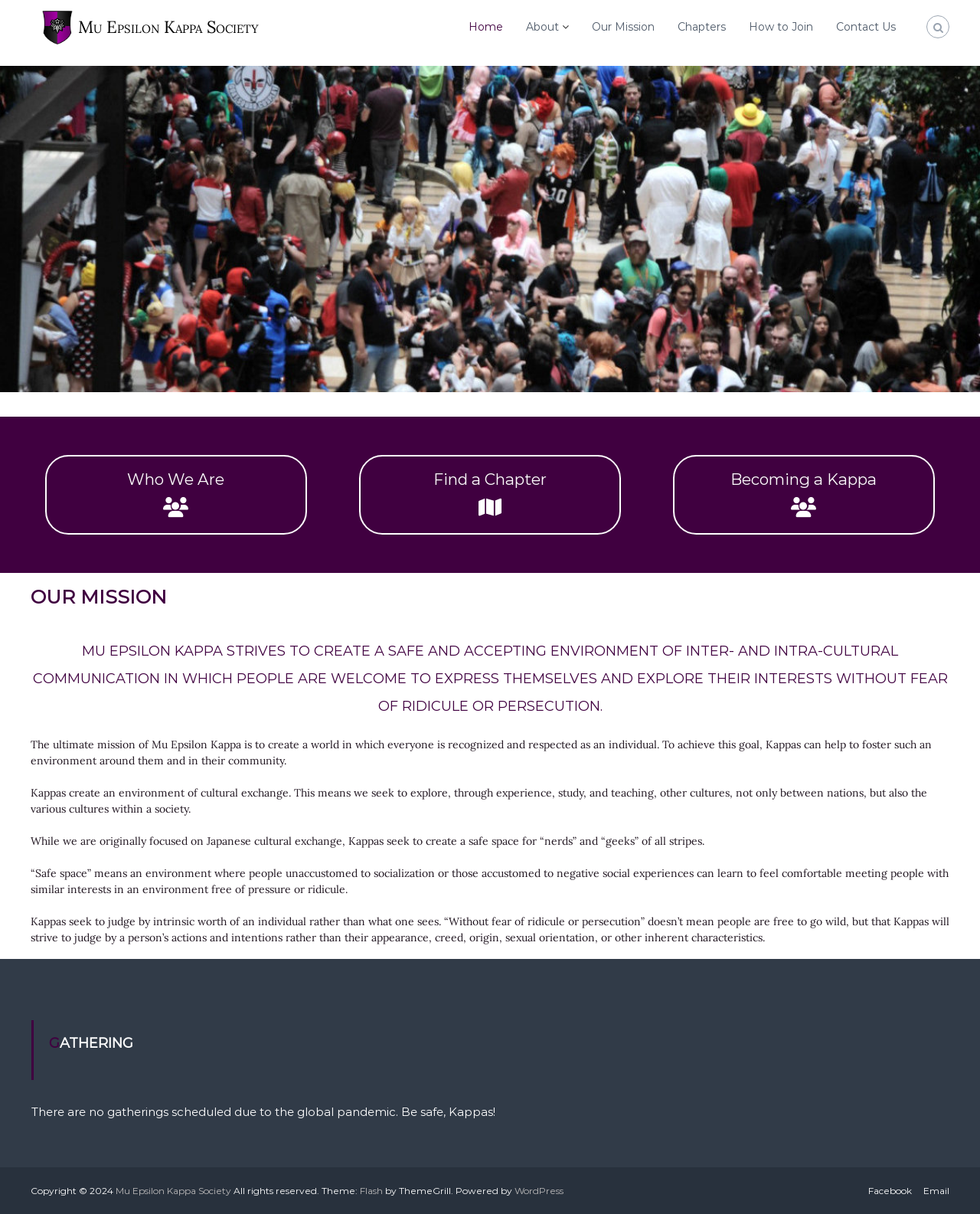Determine the bounding box coordinates of the target area to click to execute the following instruction: "Click on the 'Home' link."

[0.478, 0.016, 0.513, 0.027]